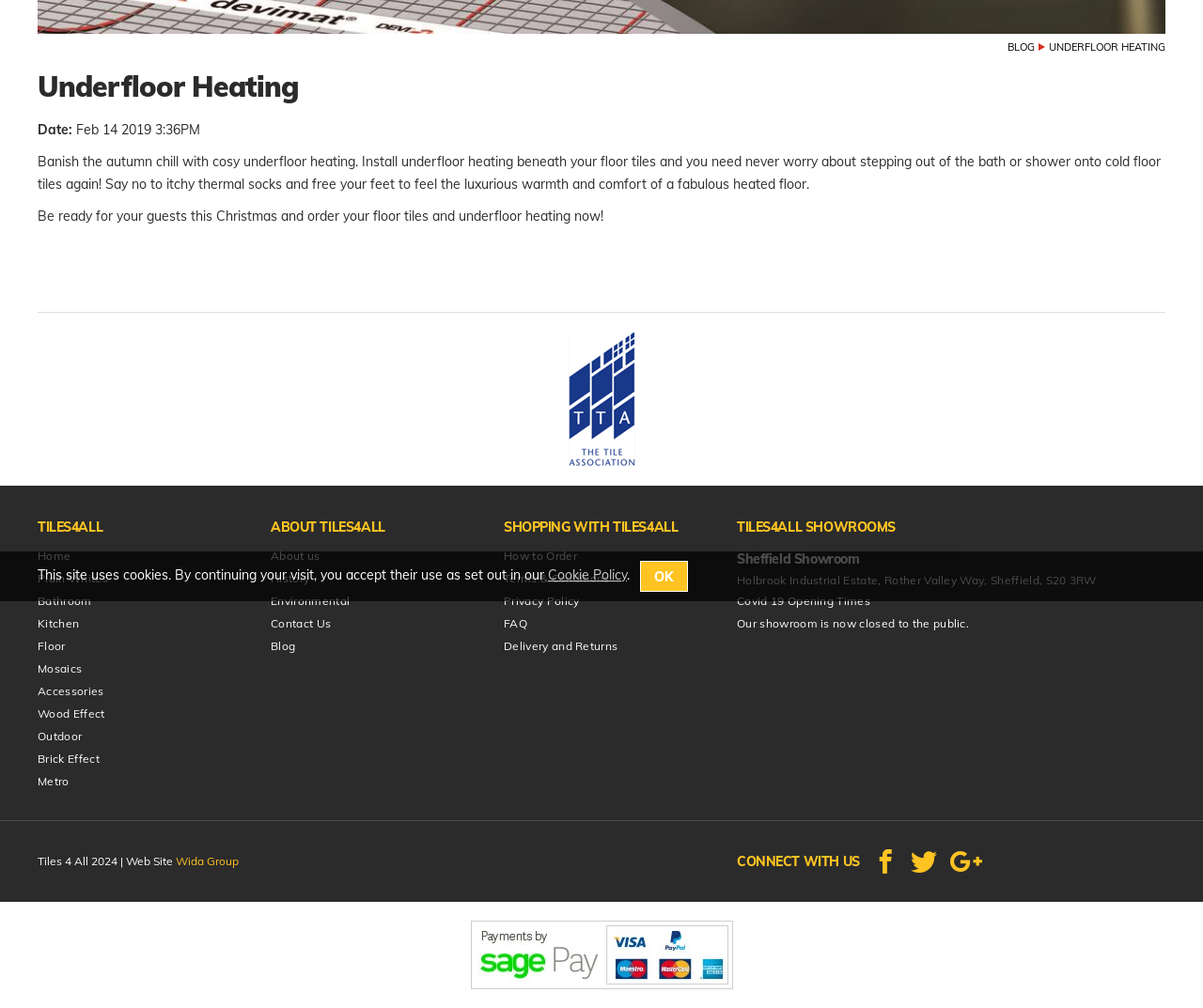Extract the bounding box coordinates for the described element: "Google Plus". The coordinates should be represented as four float numbers between 0 and 1: [left, top, right, bottom].

[0.79, 0.839, 0.816, 0.87]